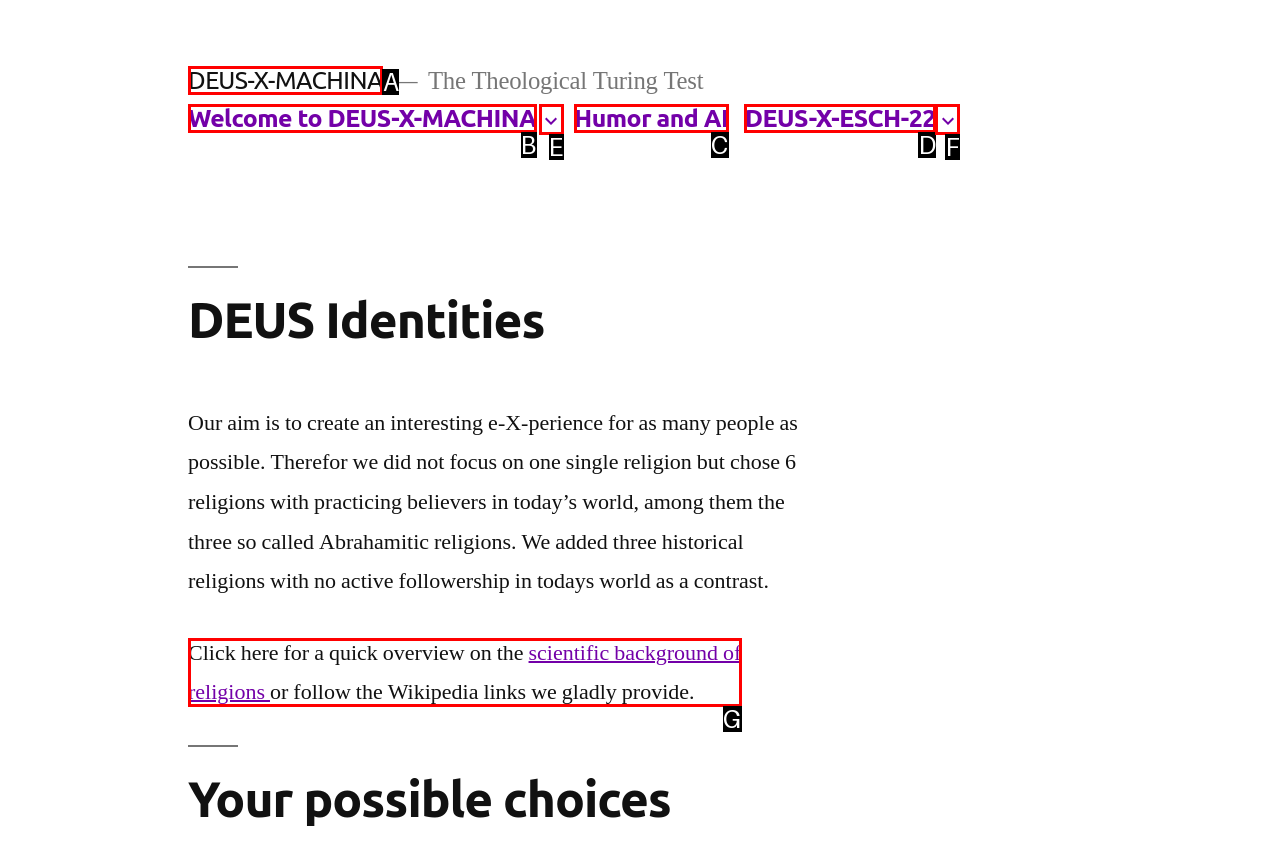Looking at the description: DEUS-X-ESCH-22, identify which option is the best match and respond directly with the letter of that option.

D